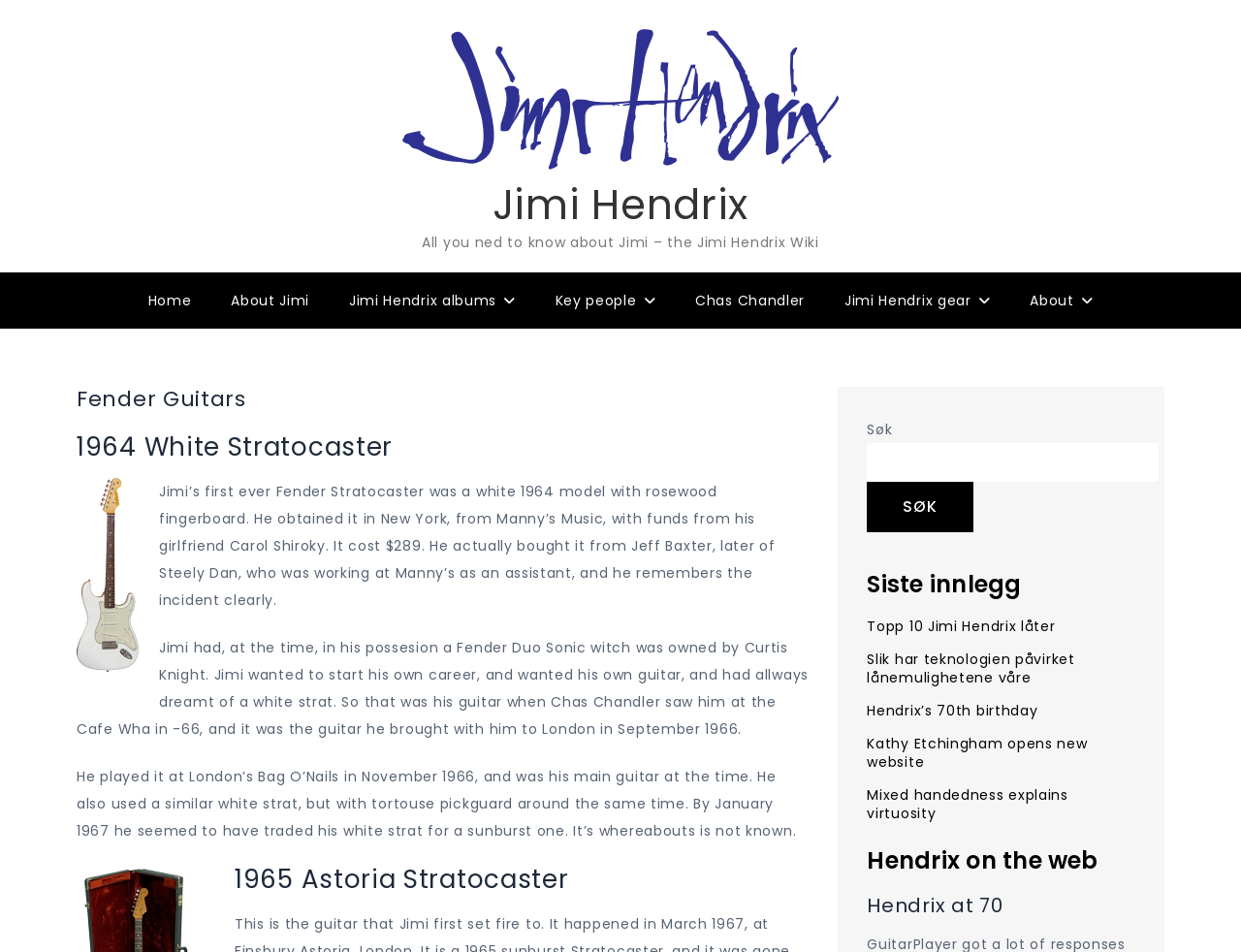Could you specify the bounding box coordinates for the clickable section to complete the following instruction: "Check out Hendrix on the web"?

[0.699, 0.89, 0.915, 0.919]